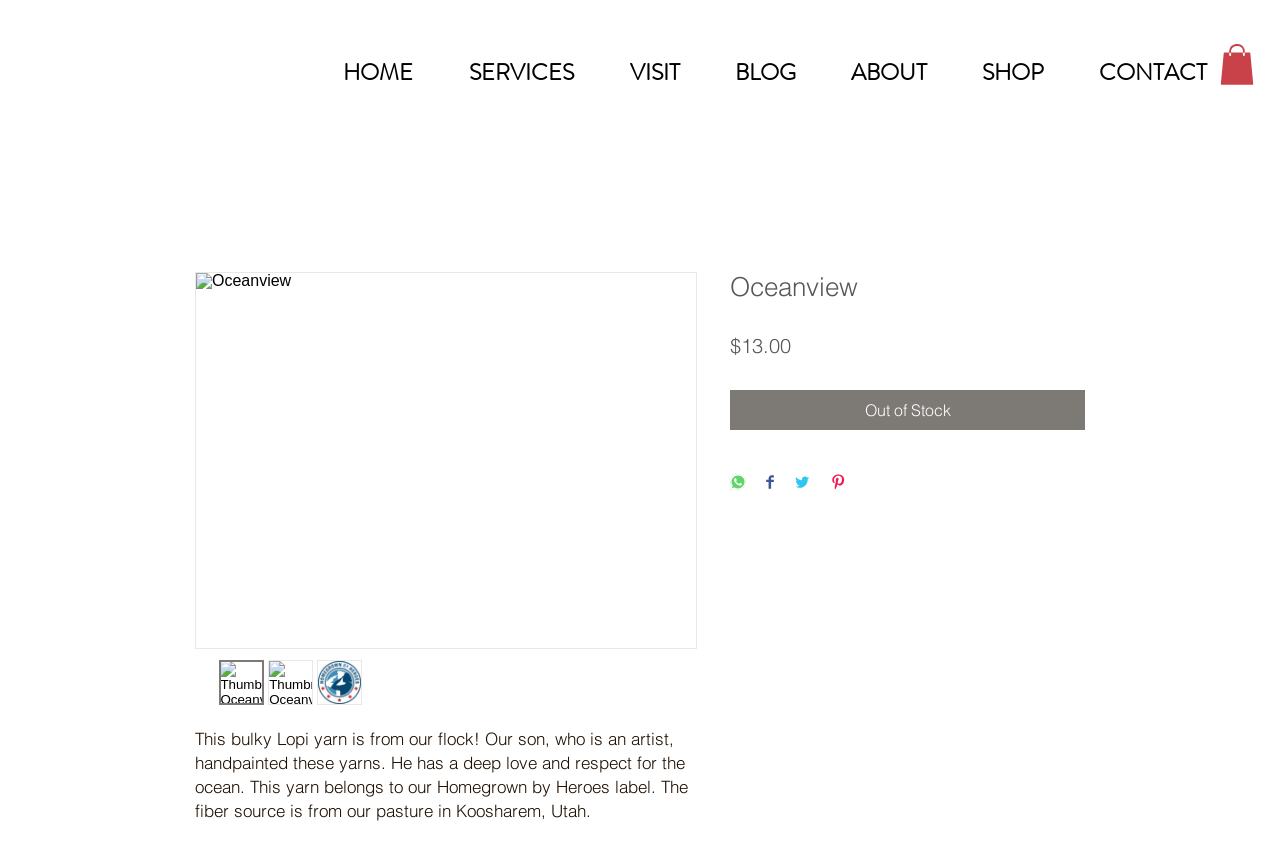What is the source of the fiber?
Your answer should be a single word or phrase derived from the screenshot.

our pasture in Koosharem, Utah